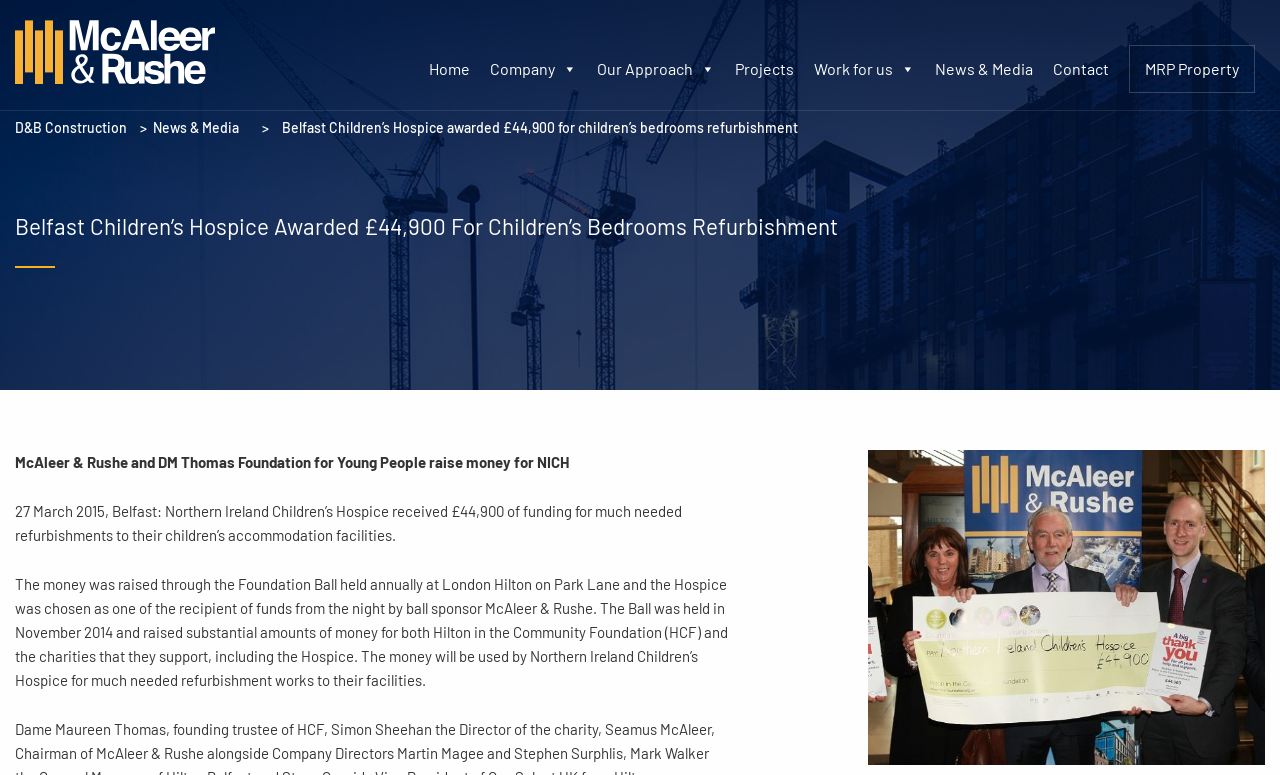Select the bounding box coordinates of the element I need to click to carry out the following instruction: "Go to Home".

[0.335, 0.063, 0.367, 0.115]